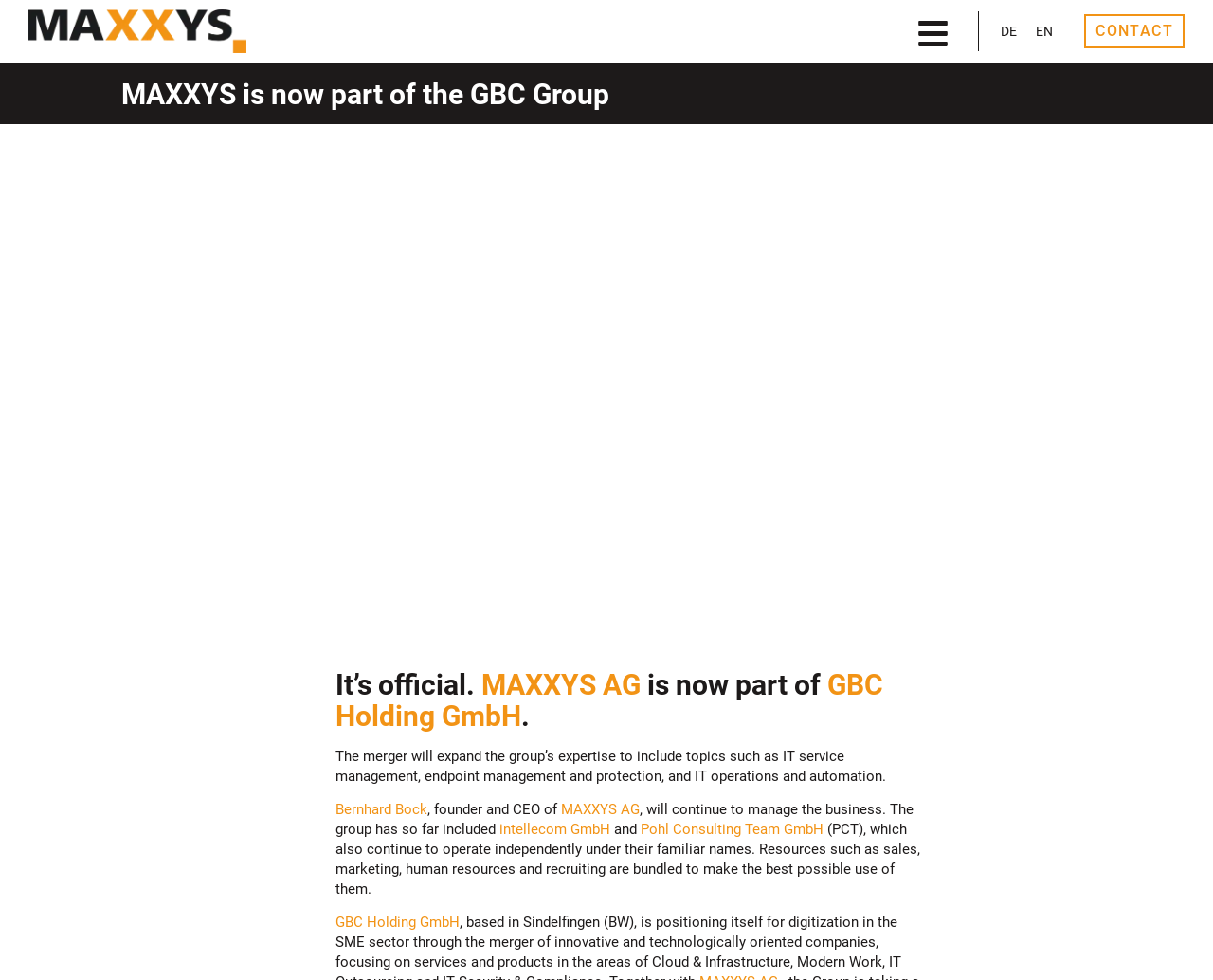Specify the bounding box coordinates of the element's area that should be clicked to execute the given instruction: "Click the CONTACT link". The coordinates should be four float numbers between 0 and 1, i.e., [left, top, right, bottom].

[0.894, 0.015, 0.977, 0.049]